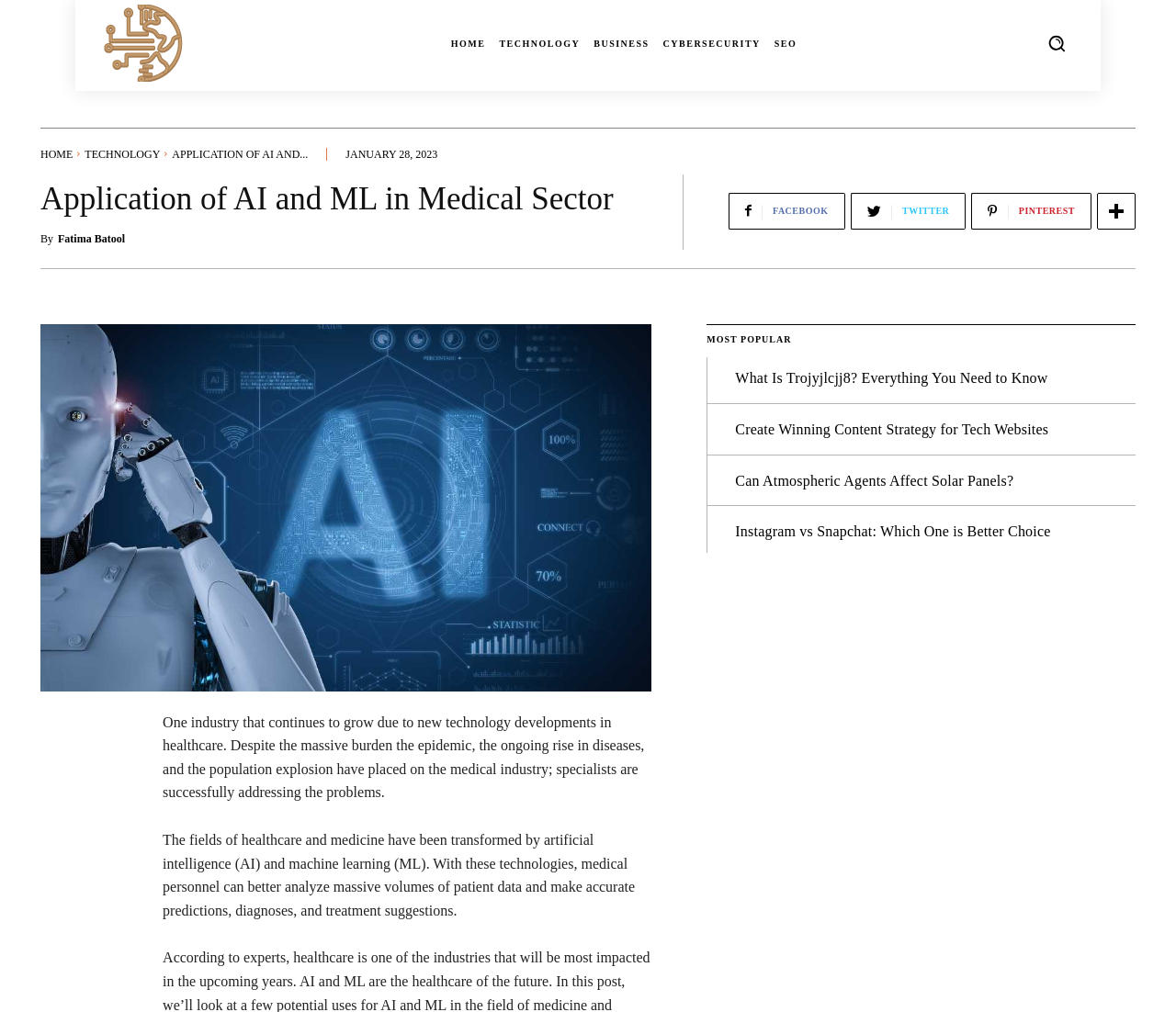Answer the question below in one word or phrase:
What is the text of the first link on the top navigation bar?

HOME